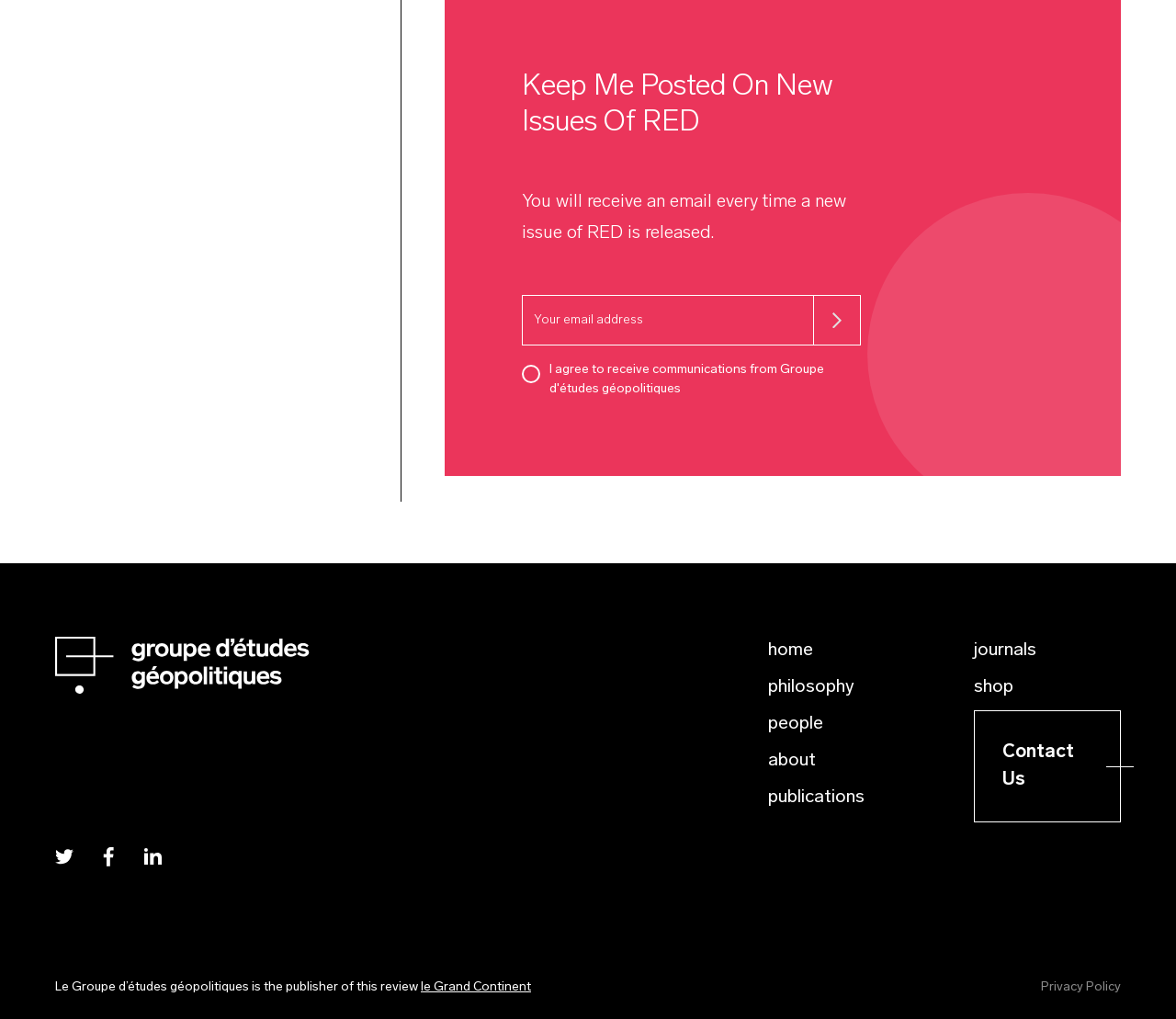What is the purpose of the textbox?
Based on the image, answer the question with a single word or brief phrase.

Enter email address